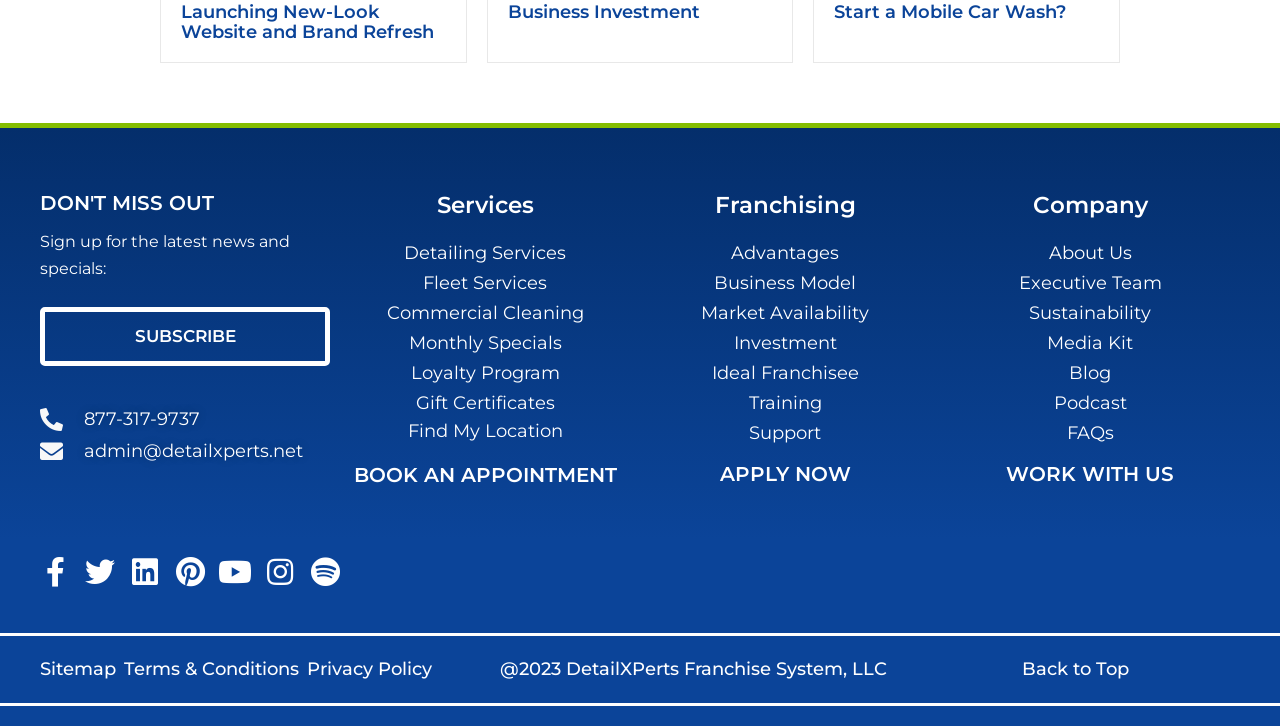What services does the company offer?
Using the visual information, respond with a single word or phrase.

Detailing Services, Fleet Services, Commercial Cleaning, etc.